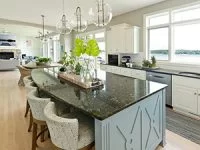Using the information in the image, give a comprehensive answer to the question: 
What type of lights are hanging above the island?

According to the caption, 'elegant pendant lights hang' above the island, which suggests that the type of lights hanging above the island are pendant lights.